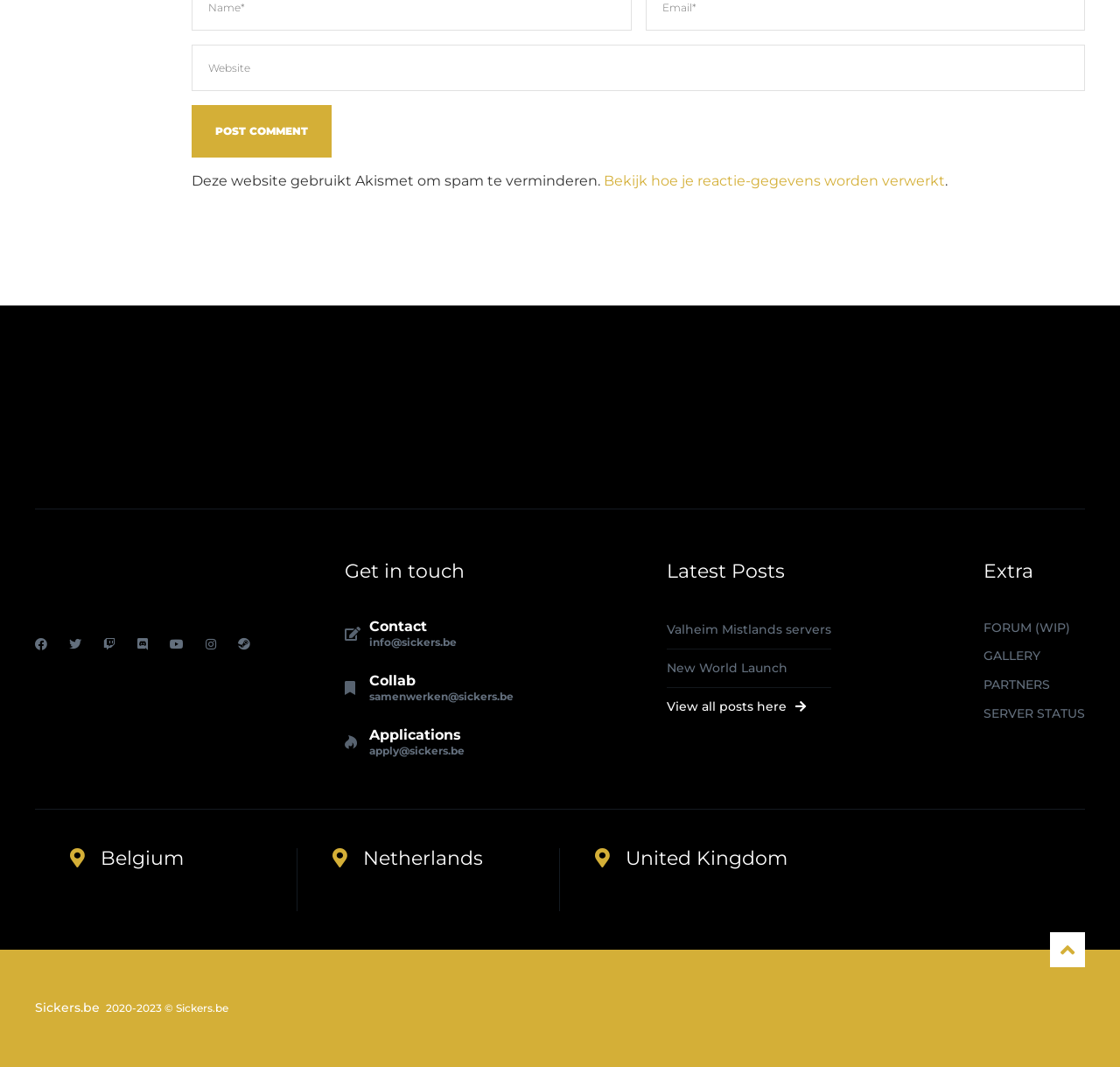Determine the bounding box coordinates of the clickable region to follow the instruction: "read more about 50 years of districts".

None